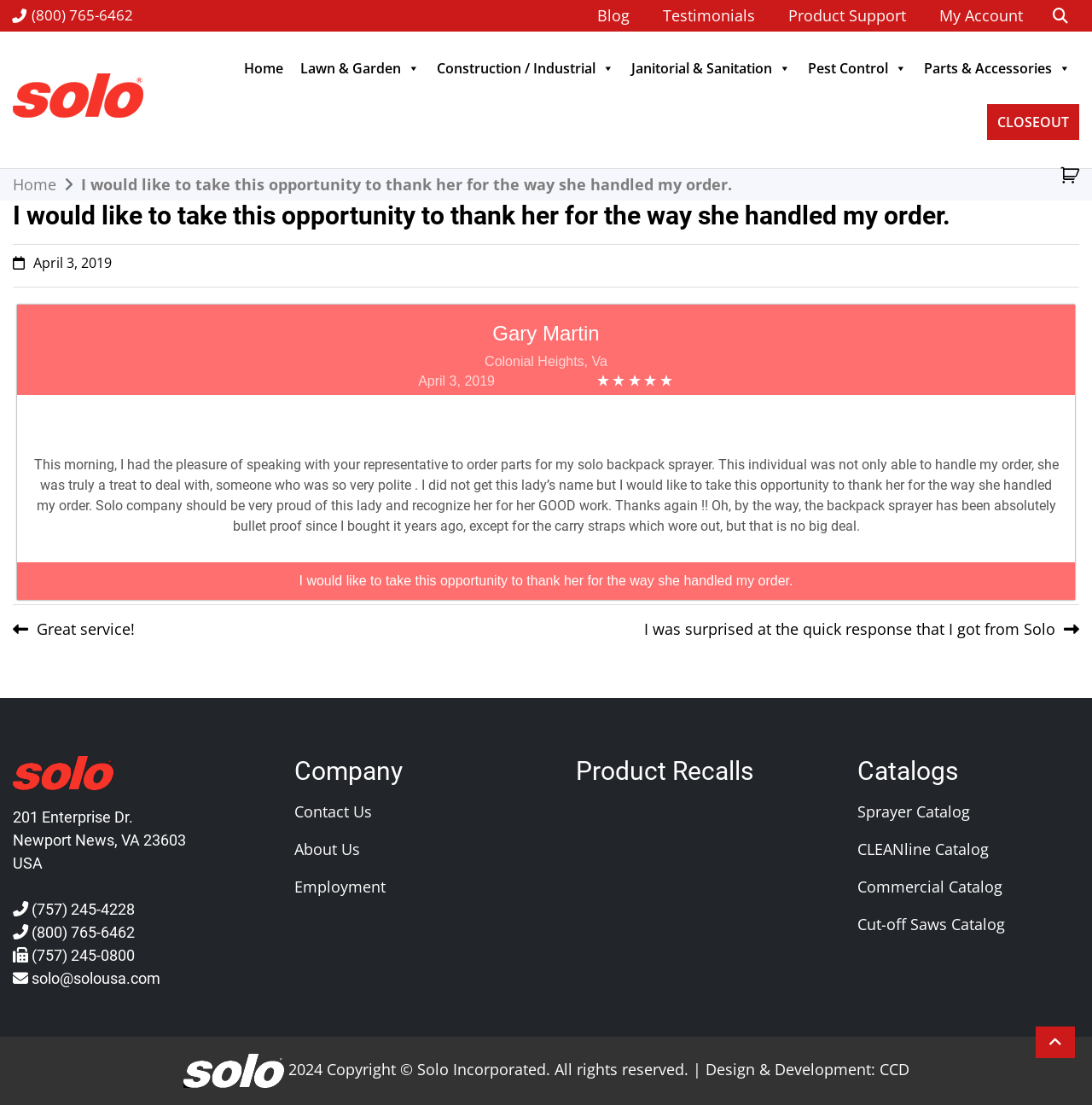Identify the bounding box coordinates of the clickable region necessary to fulfill the following instruction: "check product support". The bounding box coordinates should be four float numbers between 0 and 1, i.e., [left, top, right, bottom].

[0.722, 0.0, 0.83, 0.029]